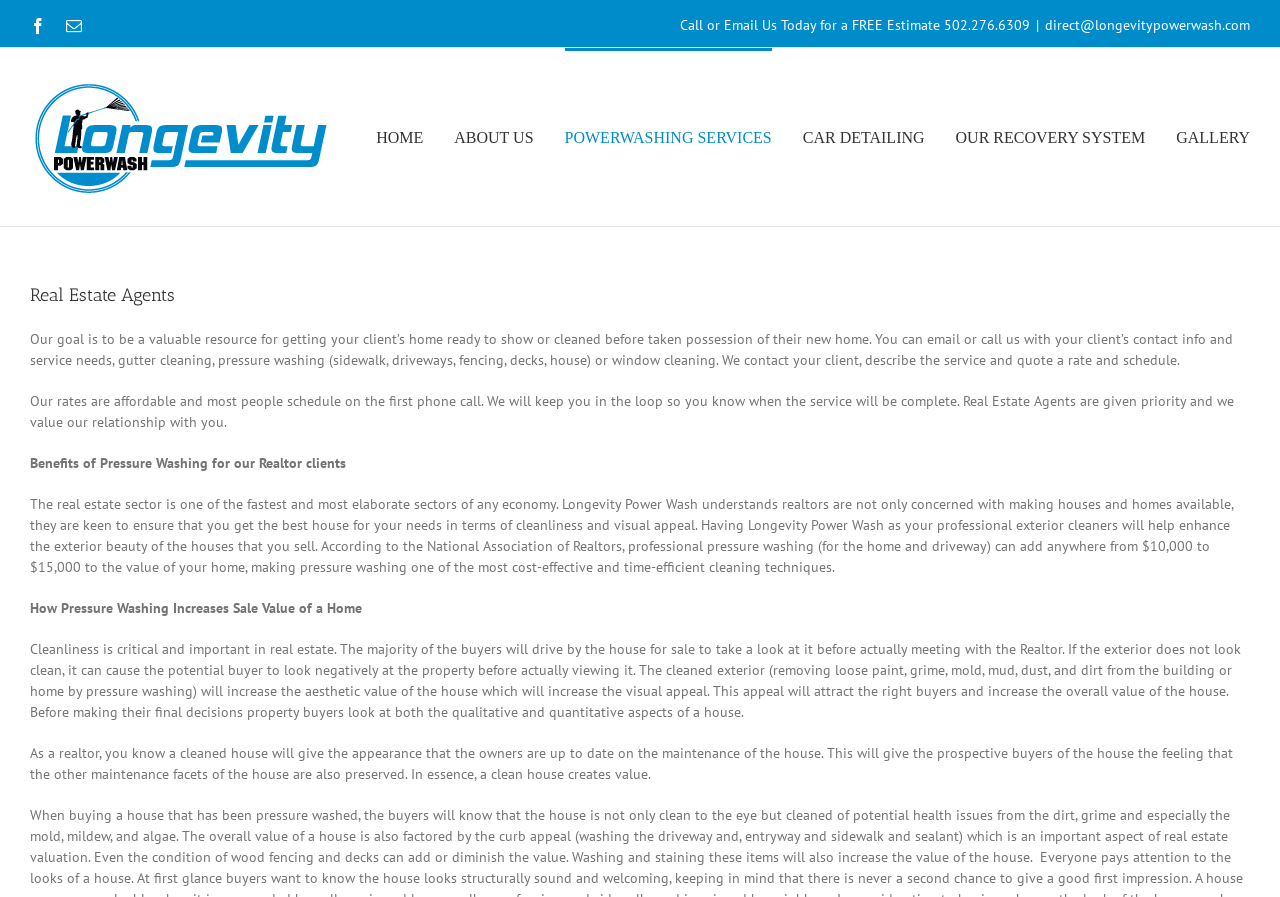Describe every aspect of the webpage in a detailed manner.

The webpage is about Longevity Powerwash, a company that provides power washing services to real estate agents. At the top left corner, there is a Facebook icon and an Email icon, followed by a call-to-action text "Call or Email Us Today for a FREE Estimate 502.276.6309" and the company's email address. Below these elements, there is a logo of Longevity Powerwash Louisville Kentucky.

On the top right side, there is a main menu with links to different pages, including "HOME", "ABOUT US", "POWERWASHING SERVICES", "CAR DETAILING", "OUR RECOVERY SYSTEM", and "GALLERY".

The main content of the webpage is divided into several sections. The first section has a heading "Real Estate Agents" and describes the company's goal of being a valuable resource for real estate agents. The text explains how the company can help agents prepare their clients' homes for show or cleaning before taking possession of their new home.

The next section highlights the benefits of pressure washing for realtors, including increasing the sale value of a home. There are several paragraphs of text that explain how pressure washing can enhance the exterior beauty of homes, increase their aesthetic value, and attract potential buyers.

Overall, the webpage is informative and provides details about the services offered by Longevity Powerwash, specifically tailored to real estate agents.